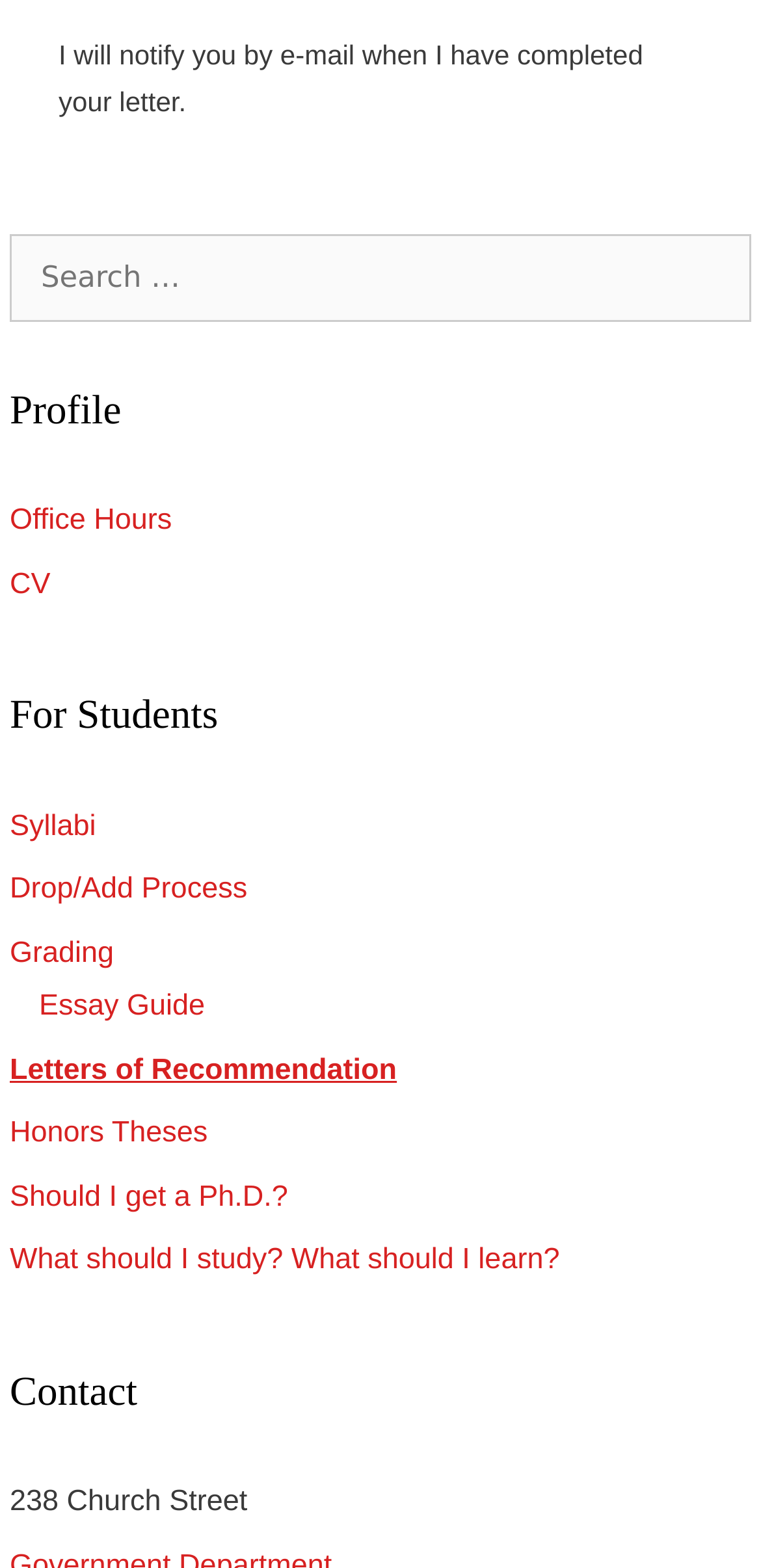Please identify the bounding box coordinates of the element that needs to be clicked to perform the following instruction: "contact through address".

[0.013, 0.947, 0.325, 0.968]